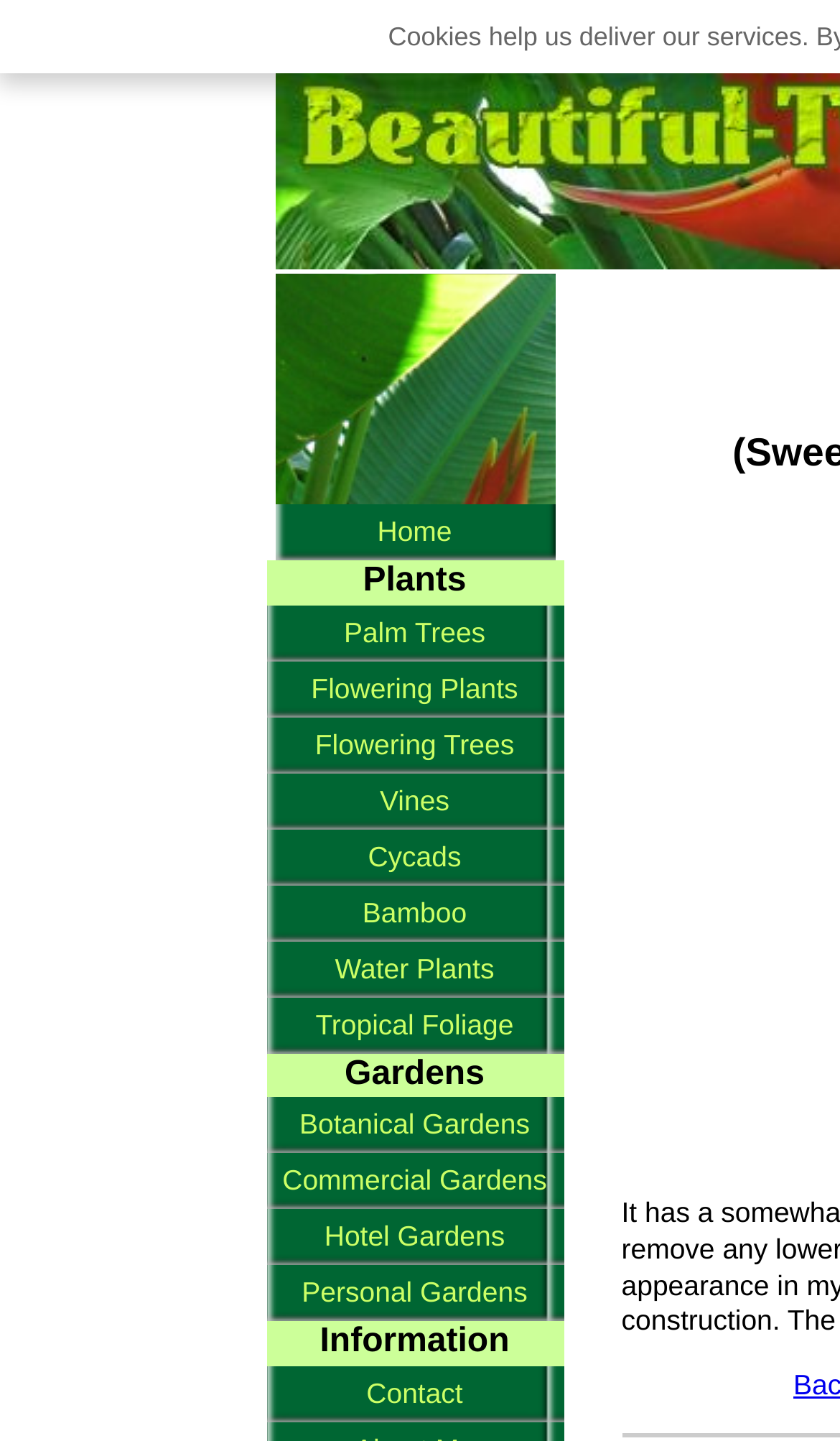Using the given element description, provide the bounding box coordinates (top-left x, top-left y, bottom-right x, bottom-right y) for the corresponding UI element in the screenshot: Botanical Gardens

[0.317, 0.762, 0.671, 0.801]